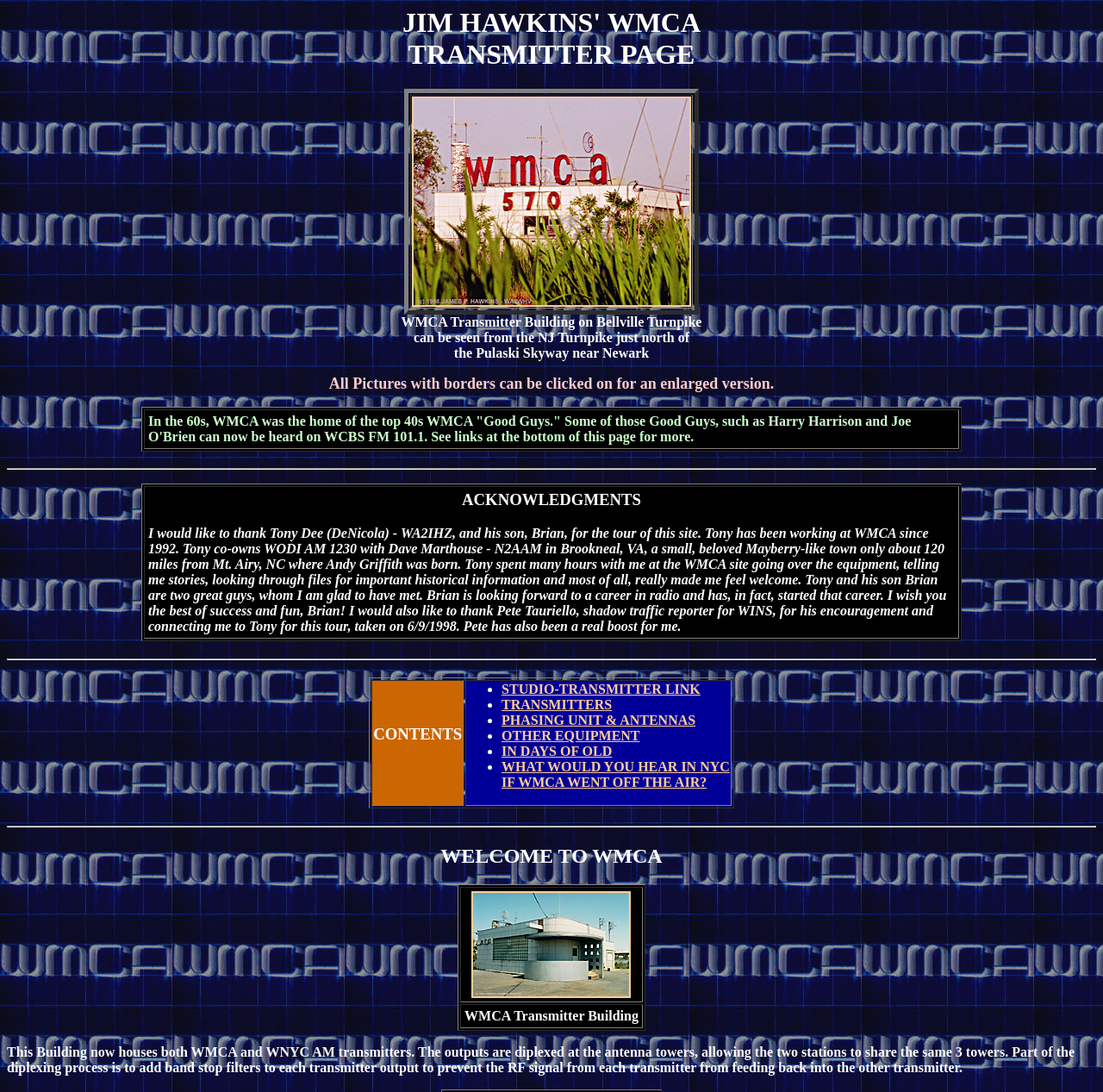Extract the bounding box for the UI element that matches this description: "Home".

None